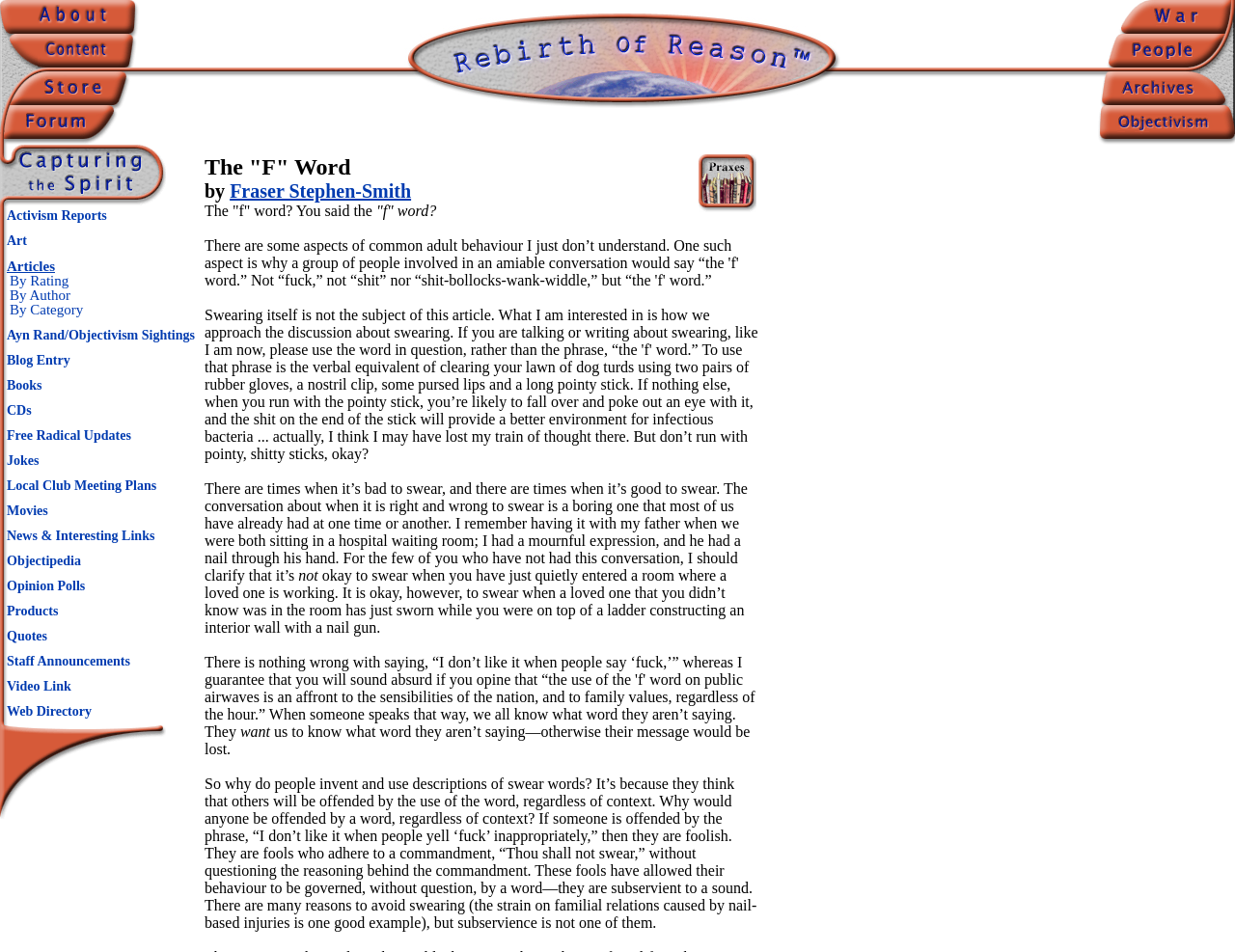What is the second menu item in the 'War People Archives Objectivism' section? Examine the screenshot and reply using just one word or a brief phrase.

People